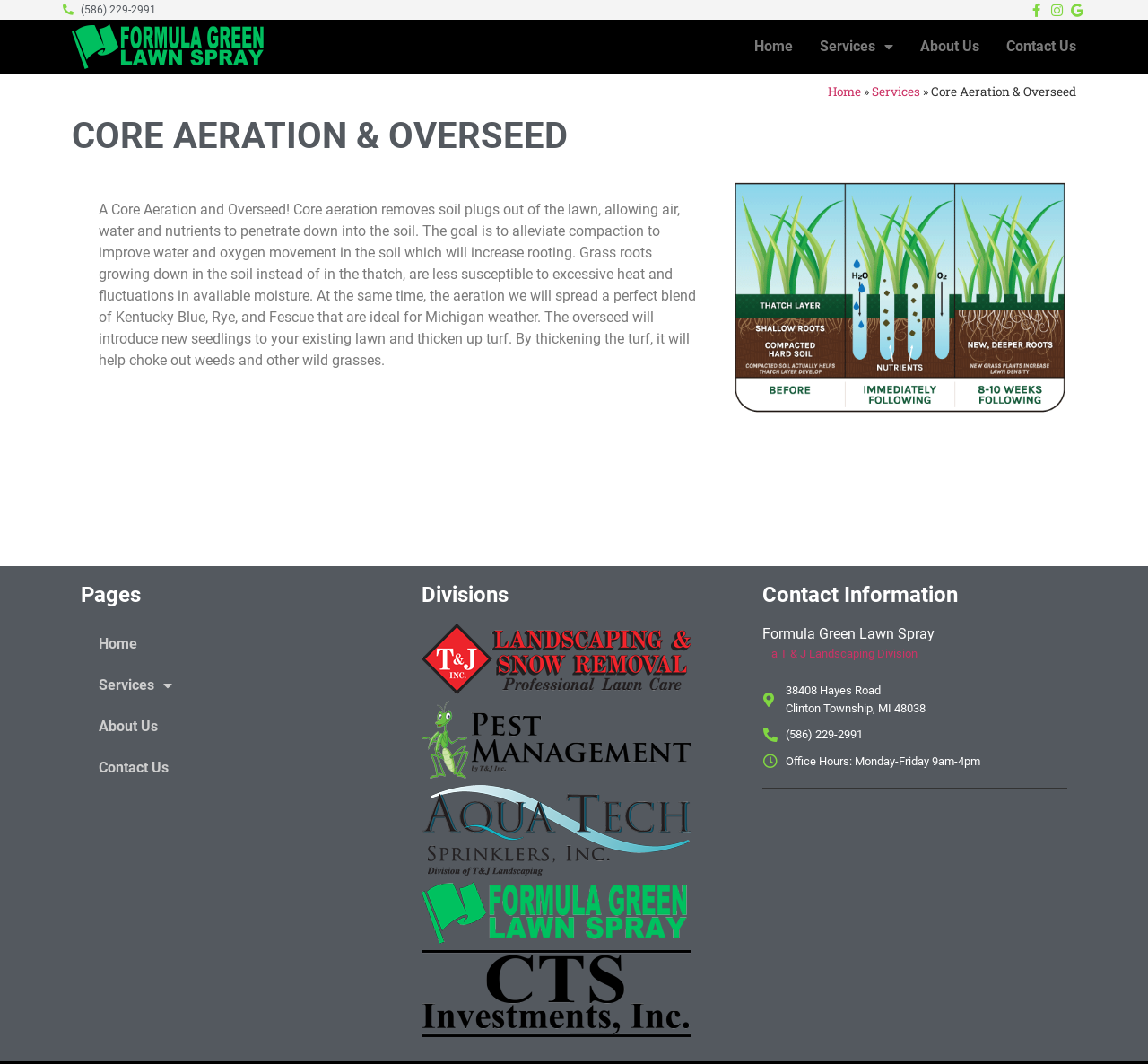Please locate the bounding box coordinates of the element that should be clicked to complete the given instruction: "Call the phone number".

[0.684, 0.684, 0.752, 0.697]